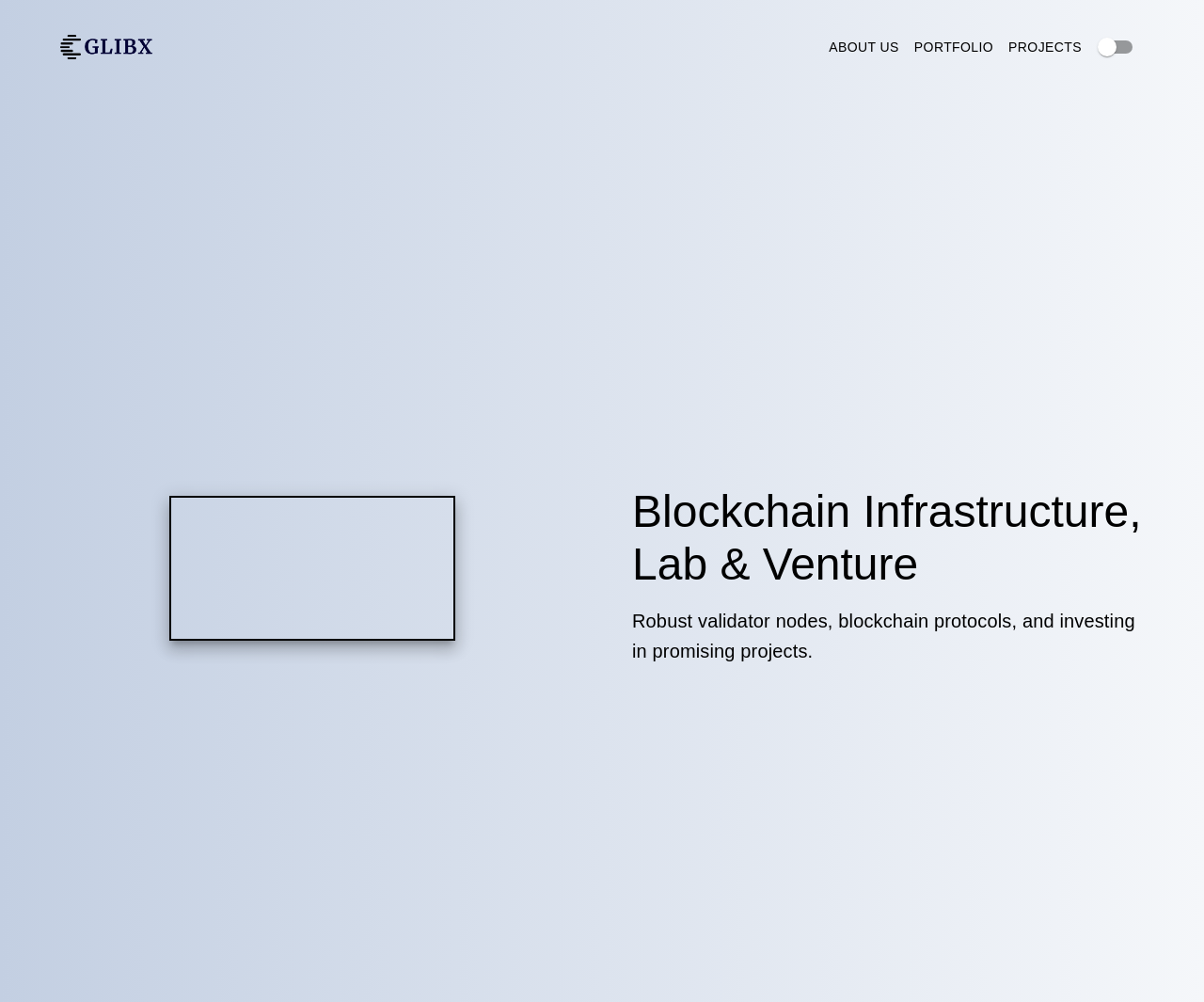Please give a succinct answer using a single word or phrase:
What is the purpose of the checkbox?

Unknown